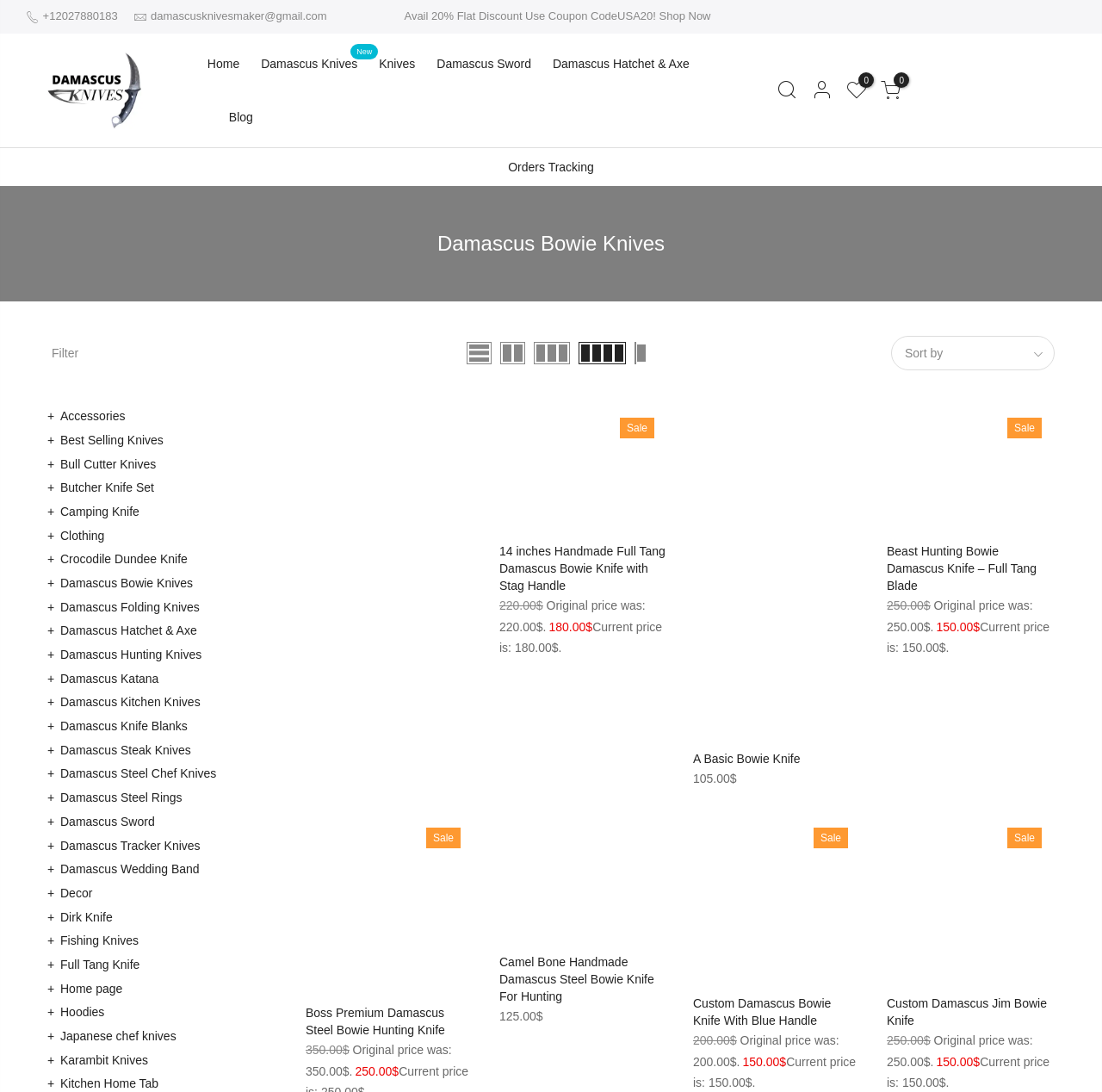Please identify the bounding box coordinates of the clickable region that I should interact with to perform the following instruction: "Filter the products". The coordinates should be expressed as four float numbers between 0 and 1, i.e., [left, top, right, bottom].

[0.047, 0.317, 0.071, 0.329]